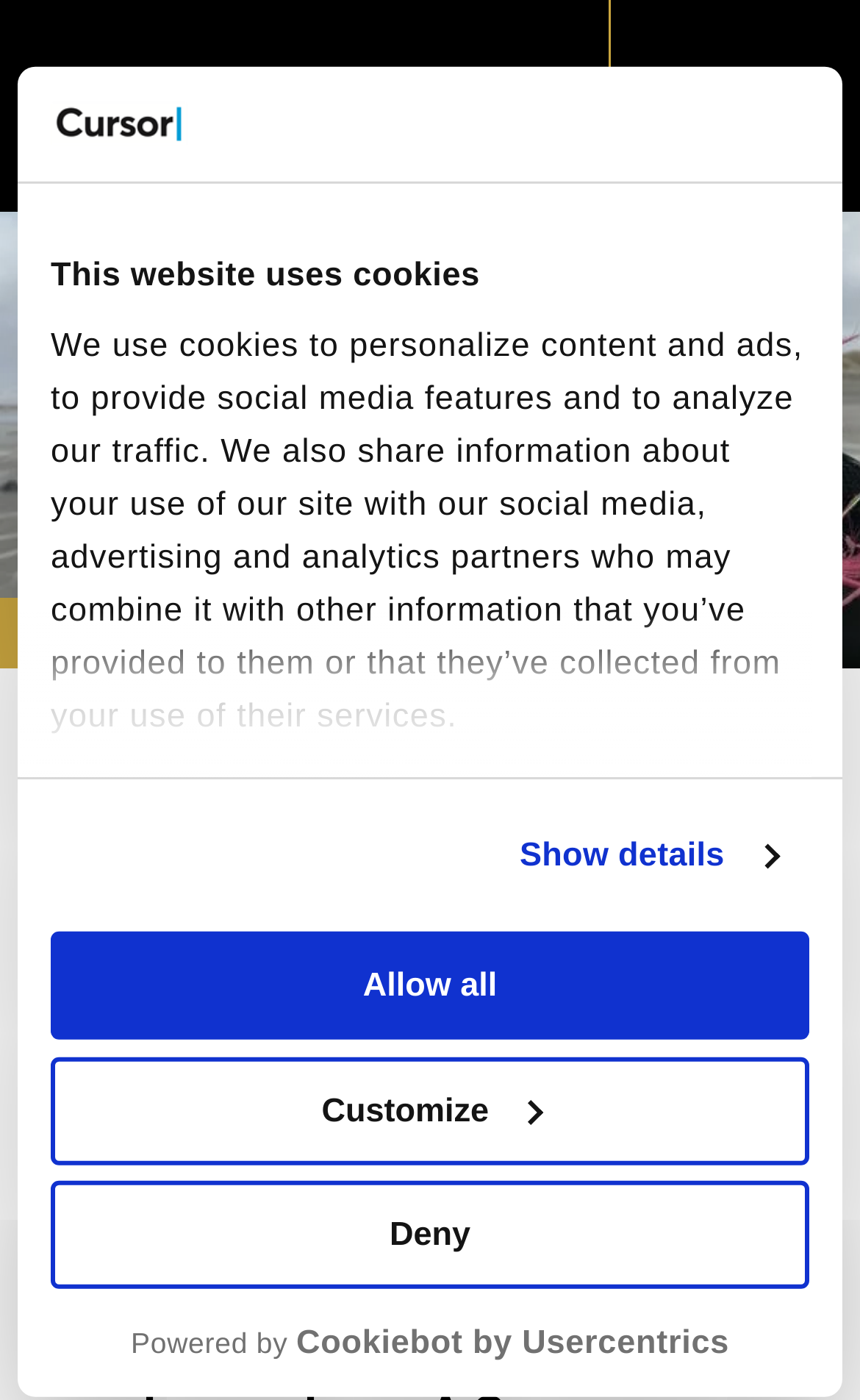Indicate the bounding box coordinates of the clickable region to achieve the following instruction: "Click the logo."

[0.059, 0.071, 0.218, 0.107]